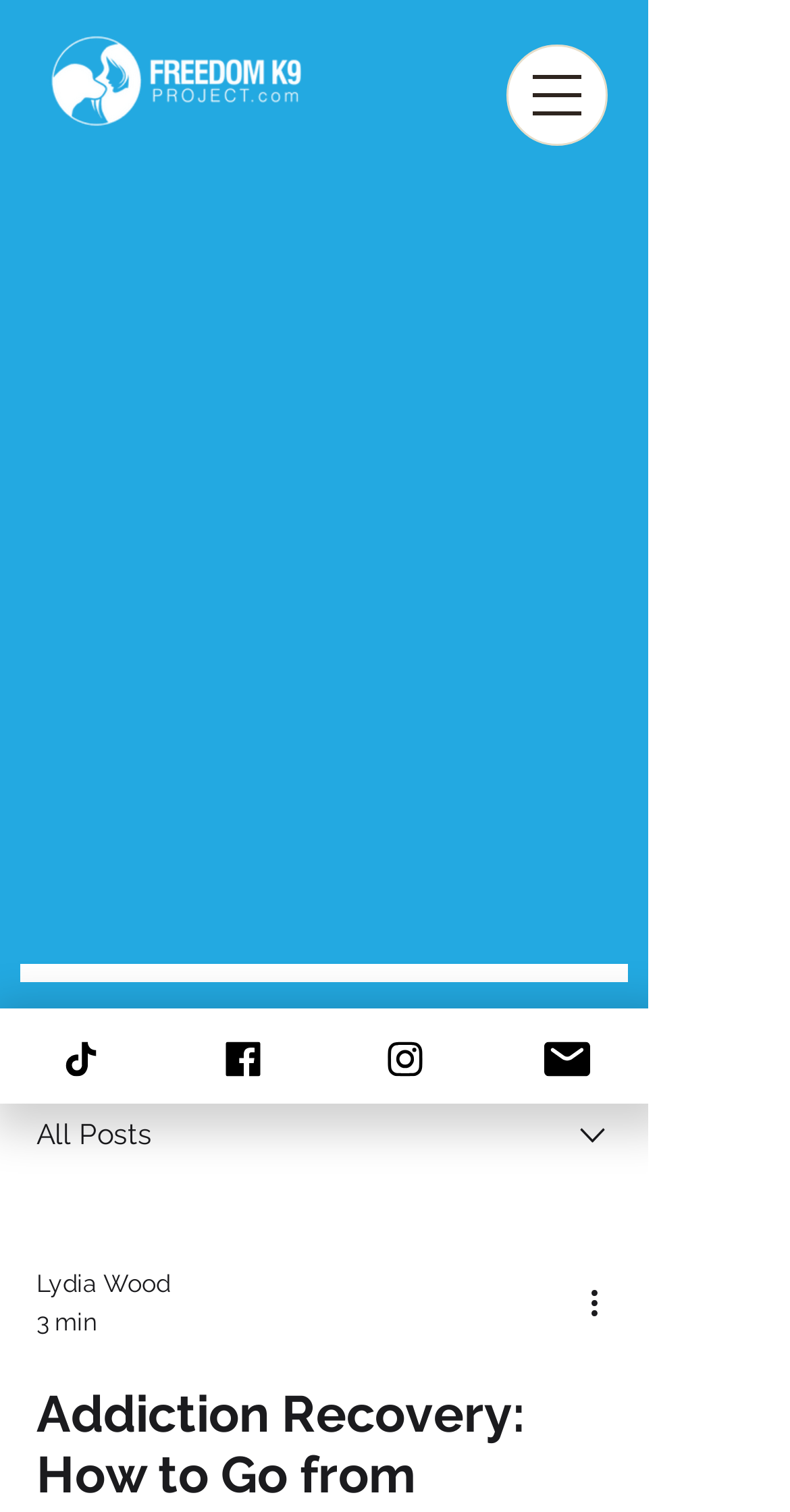Create an in-depth description of the webpage, covering main sections.

The webpage is about addiction recovery, with a focus on going from surviving to thriving. At the top left, there is a logo image of FK9P. Next to it, on the top right, is a button to open a navigation menu. 

Below the navigation button, there are several social media links, including TikTok, Facebook, Instagram, and Email, each accompanied by its respective icon. These links are aligned horizontally and take up the majority of the top section of the page.

Below the social media links, there is a section with a dropdown menu and a few buttons. The dropdown menu has an option labeled "Lydia Wood" and another option indicating the post duration, "3 min". There is also a "More actions" button with an accompanying icon. 

To the left of the dropdown menu, there are two buttons labeled "Post" and "All Posts". The "Post" button is above the "All Posts" button. Both buttons have a small gap between them.

The overall layout of the webpage is organized, with clear sections and buttons that are easily distinguishable.